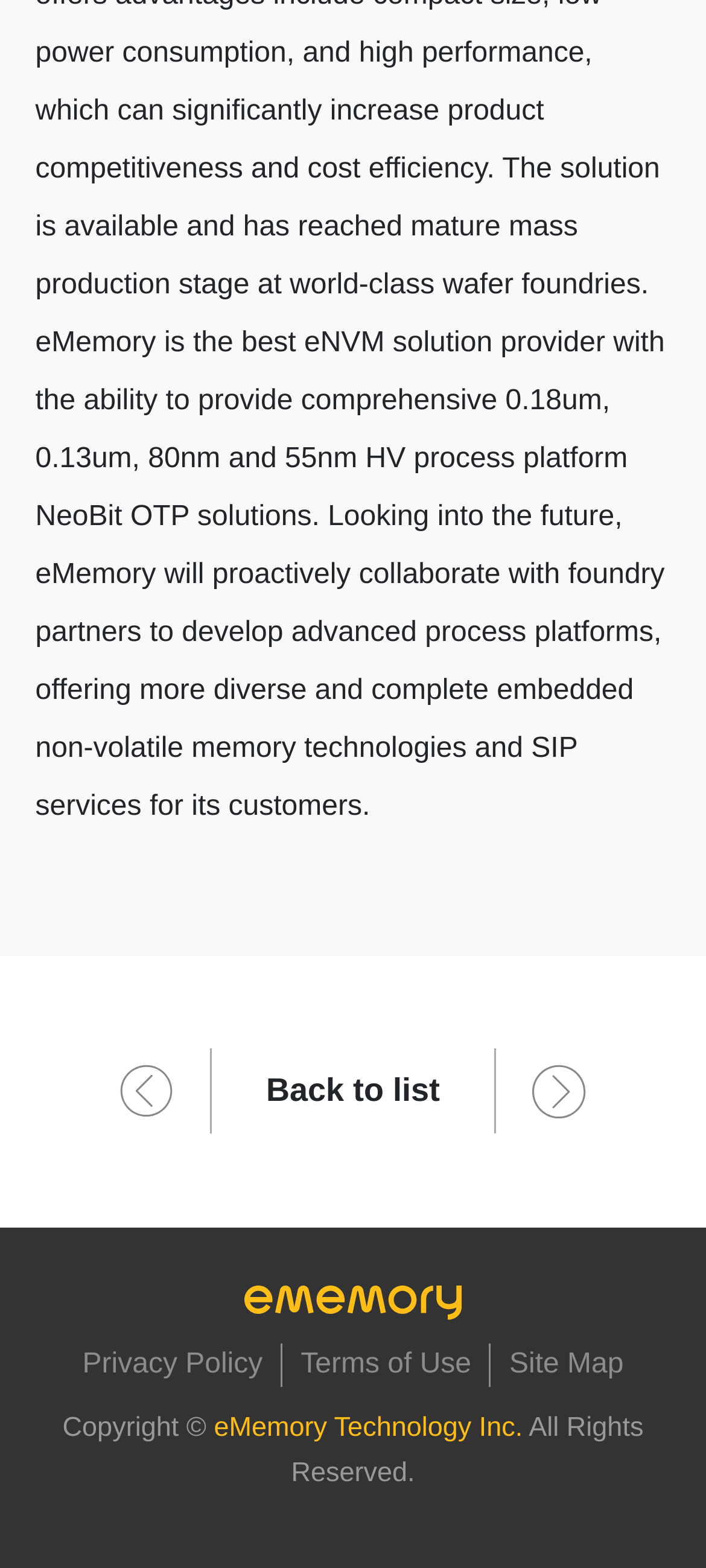Provide your answer in a single word or phrase: 
What is the text above the company name in the footer?

Copyright ©